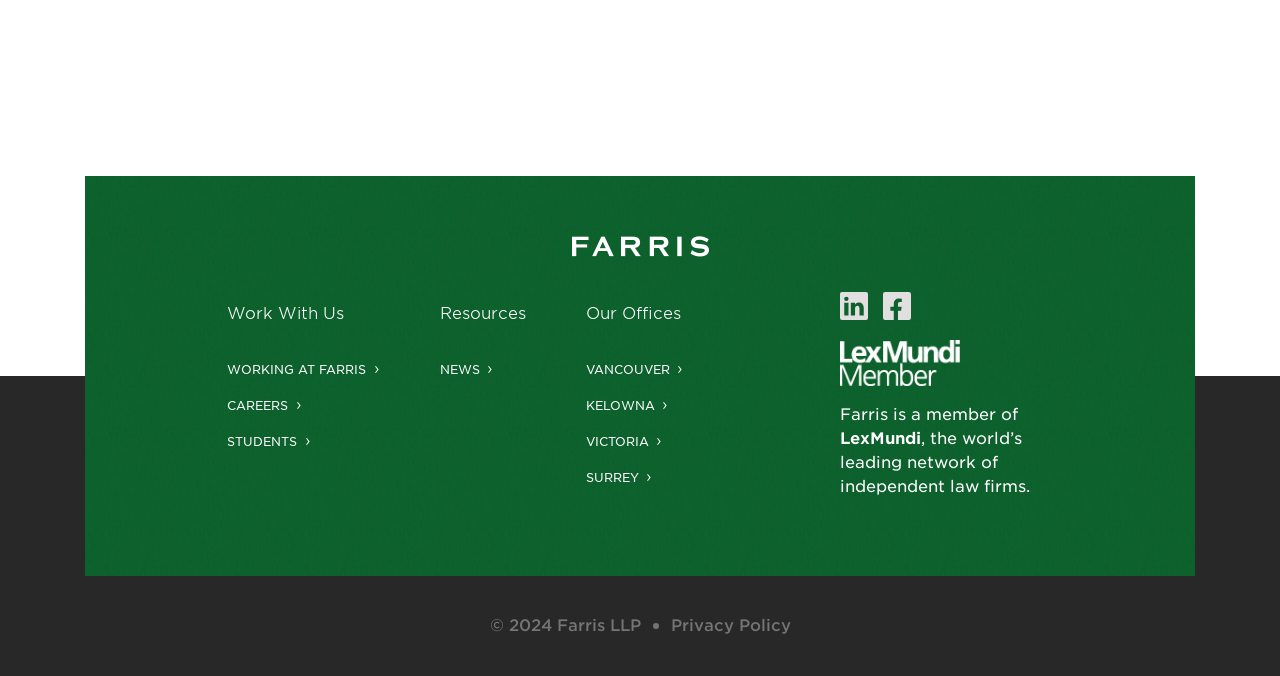What is the name of the law firm?
Using the image as a reference, give an elaborate response to the question.

The name of the law firm can be inferred from the link 'WORKING AT FARRIS' and the copyright information '© 2024 Farris LLP' at the bottom of the page.